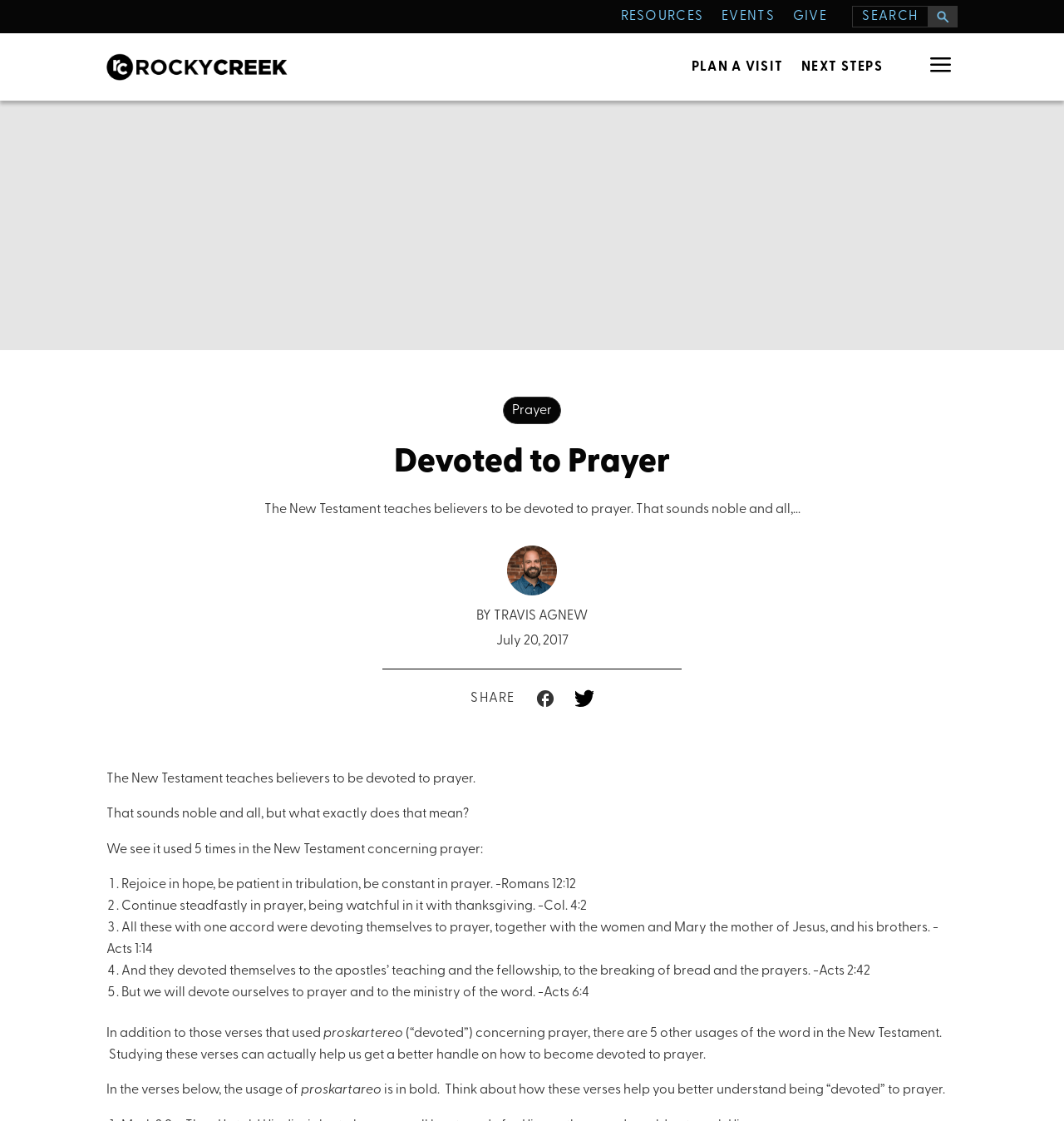What is the purpose of the search box?
Based on the visual, give a brief answer using one word or a short phrase.

To search the website